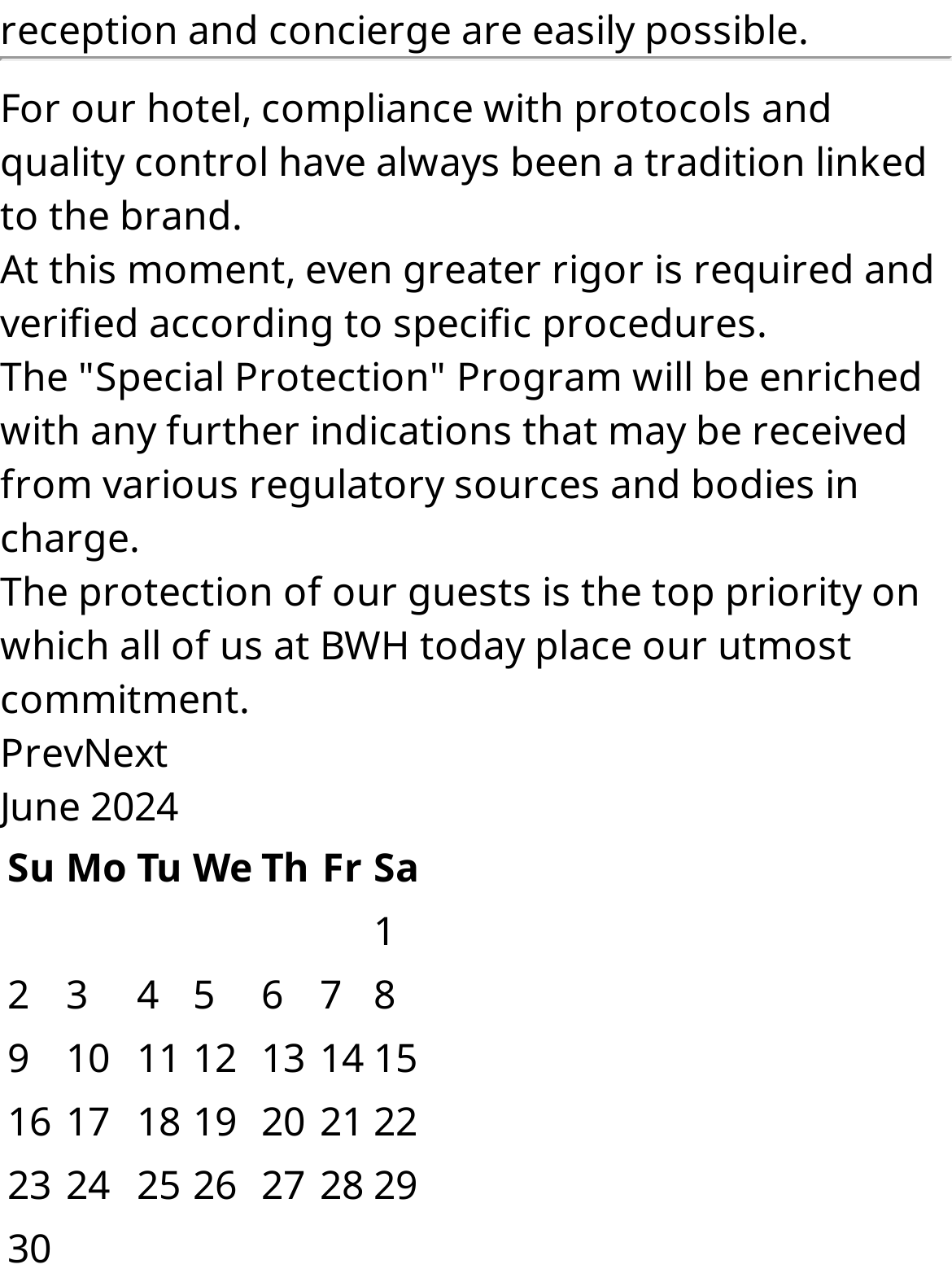Using the information in the image, give a detailed answer to the following question: What is the purpose of the 'Special Protection' Program?

The purpose of the 'Special Protection' Program is to protect guests, as mentioned in the sentence 'The protection of our guests is the top priority on which all of us at BWH today place our utmost commitment.'